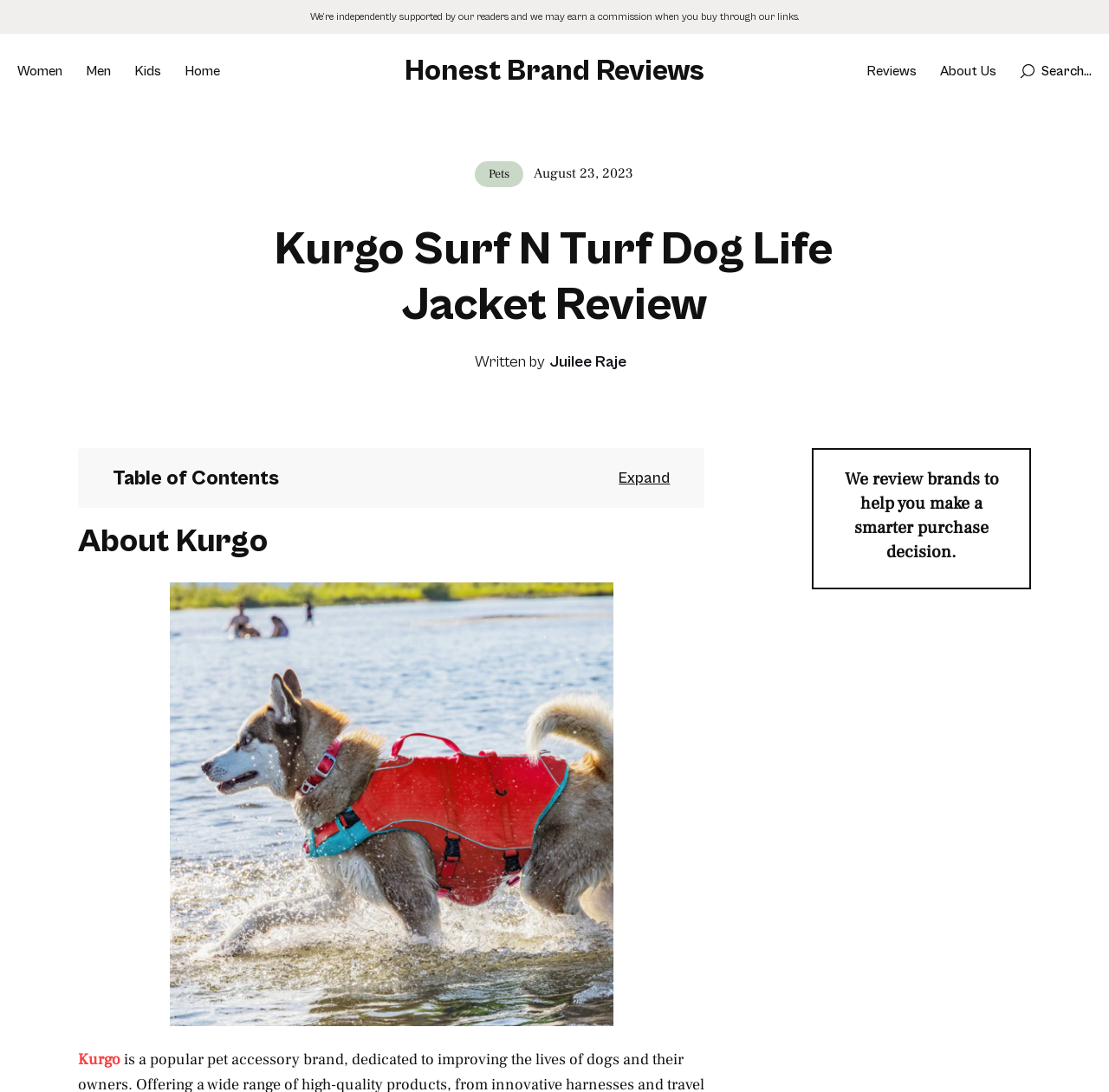Identify the bounding box for the described UI element: "About Us".

[0.848, 0.058, 0.898, 0.073]